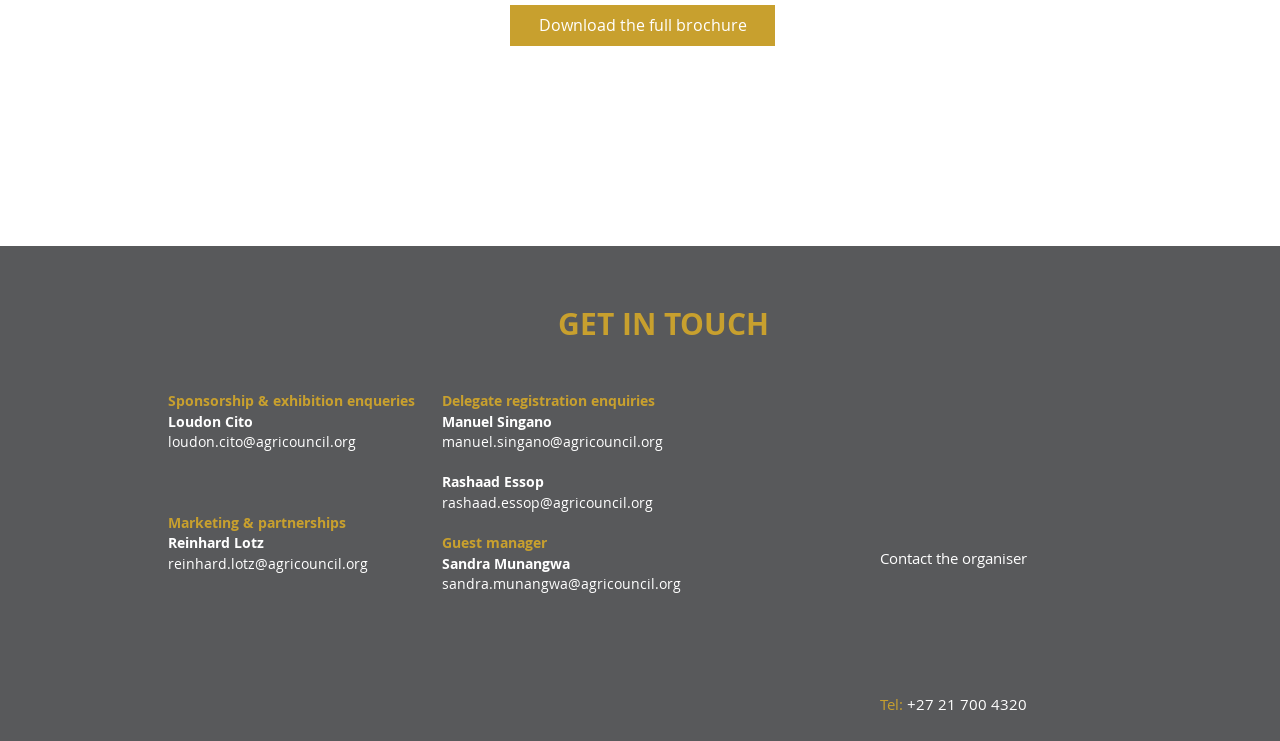Identify the bounding box coordinates of the region that needs to be clicked to carry out this instruction: "Email Reinhard Lotz". Provide these coordinates as four float numbers ranging from 0 to 1, i.e., [left, top, right, bottom].

[0.131, 0.747, 0.288, 0.773]